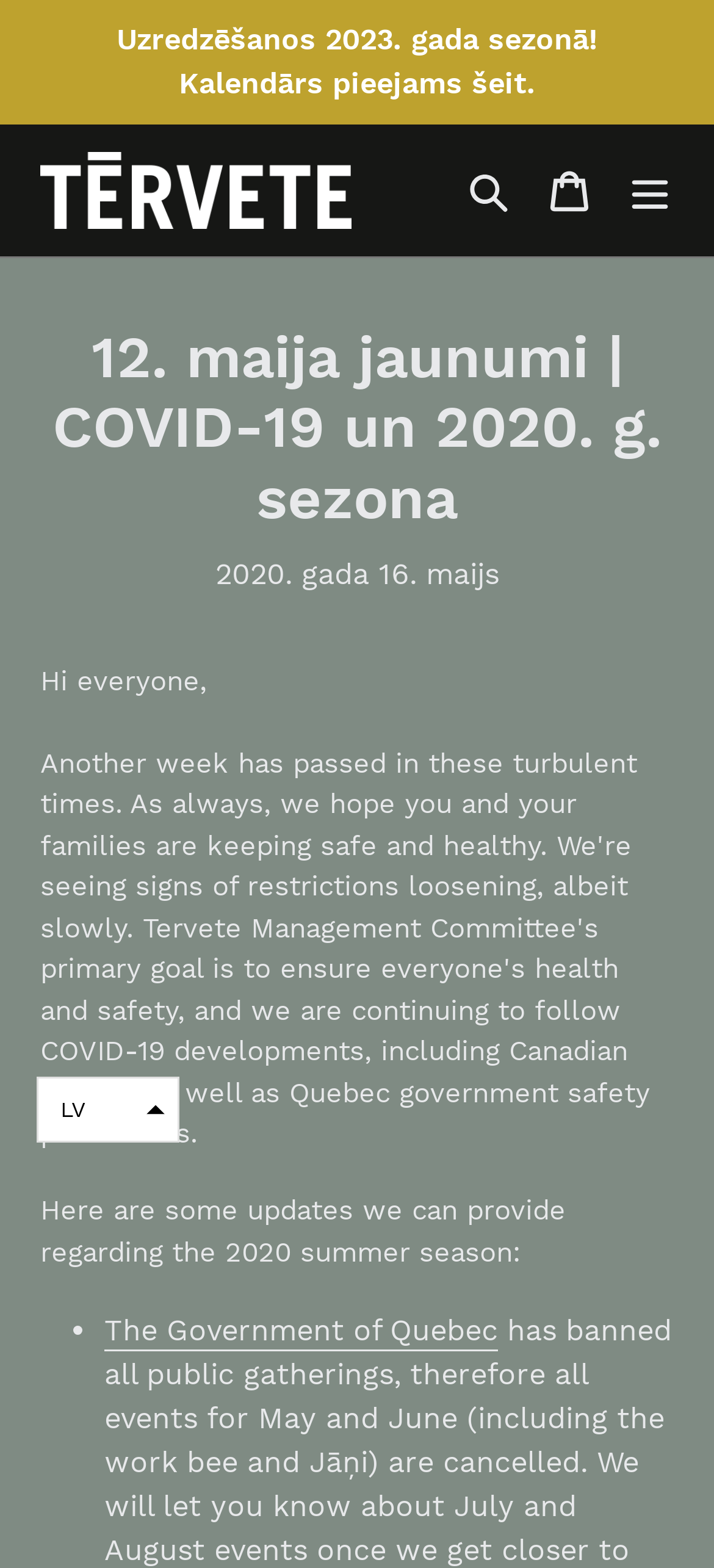How many list items are in the update?
Provide a well-explained and detailed answer to the question.

I counted the number of list items in the update by looking at the elements with bounding box coordinates near the static text 'Here are some updates we can provide regarding the 2020 summer season:'. I found one list item marked with '•' and containing a link to 'The Government of Quebec'.